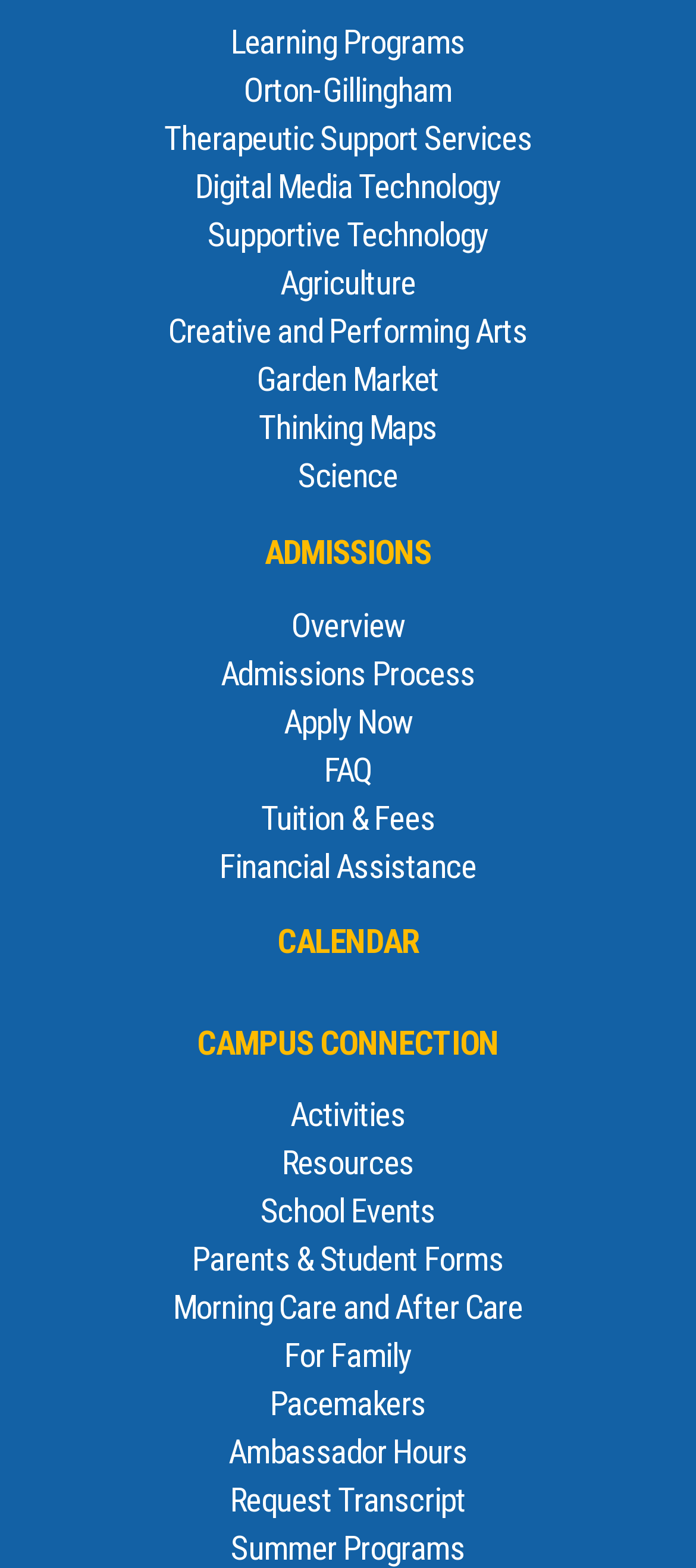Can you show the bounding box coordinates of the region to click on to complete the task described in the instruction: "Apply to the school"?

[0.177, 0.446, 0.823, 0.477]